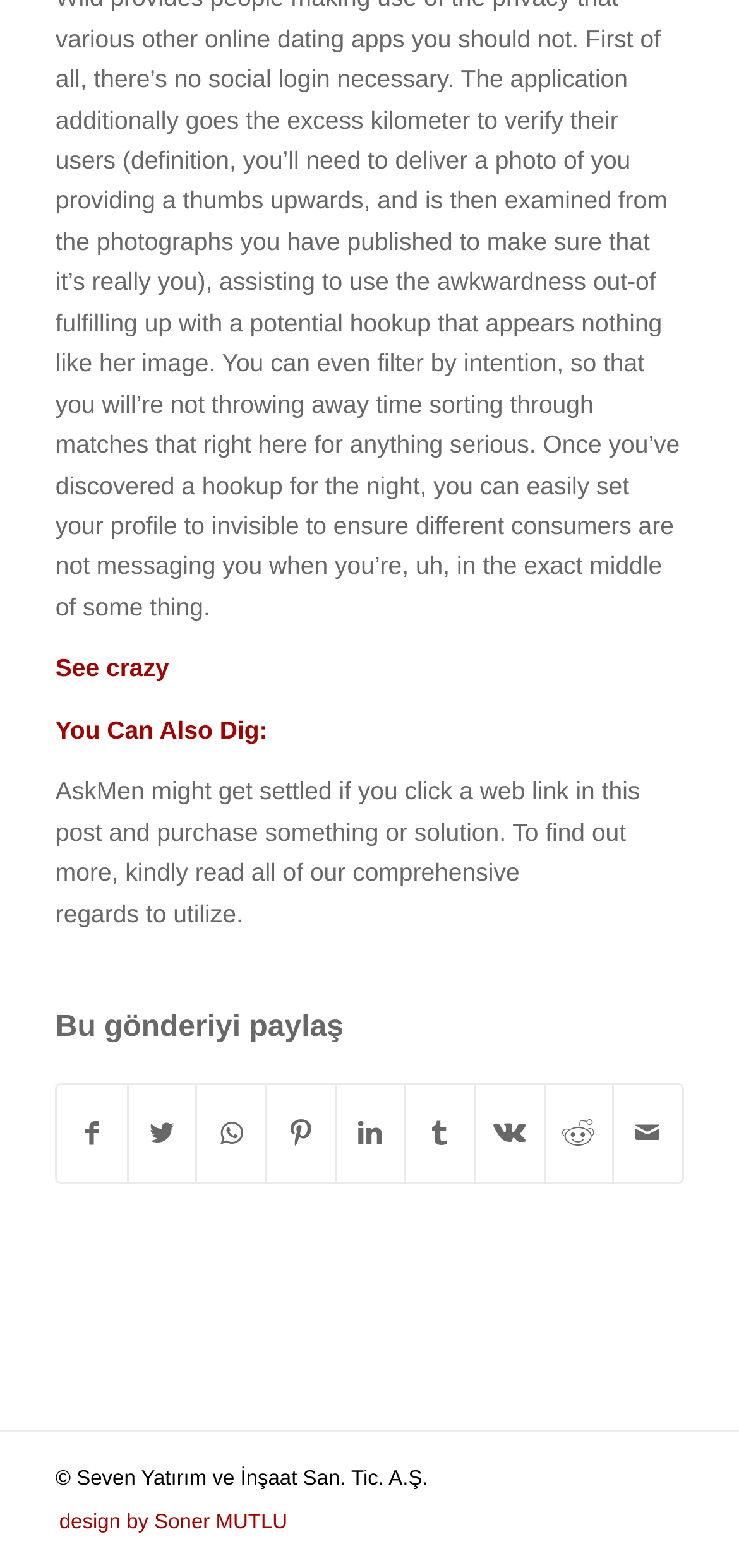Identify the bounding box coordinates of the clickable region necessary to fulfill the following instruction: "Share on Facebook". The bounding box coordinates should be four float numbers between 0 and 1, i.e., [left, top, right, bottom].

[0.078, 0.692, 0.171, 0.754]